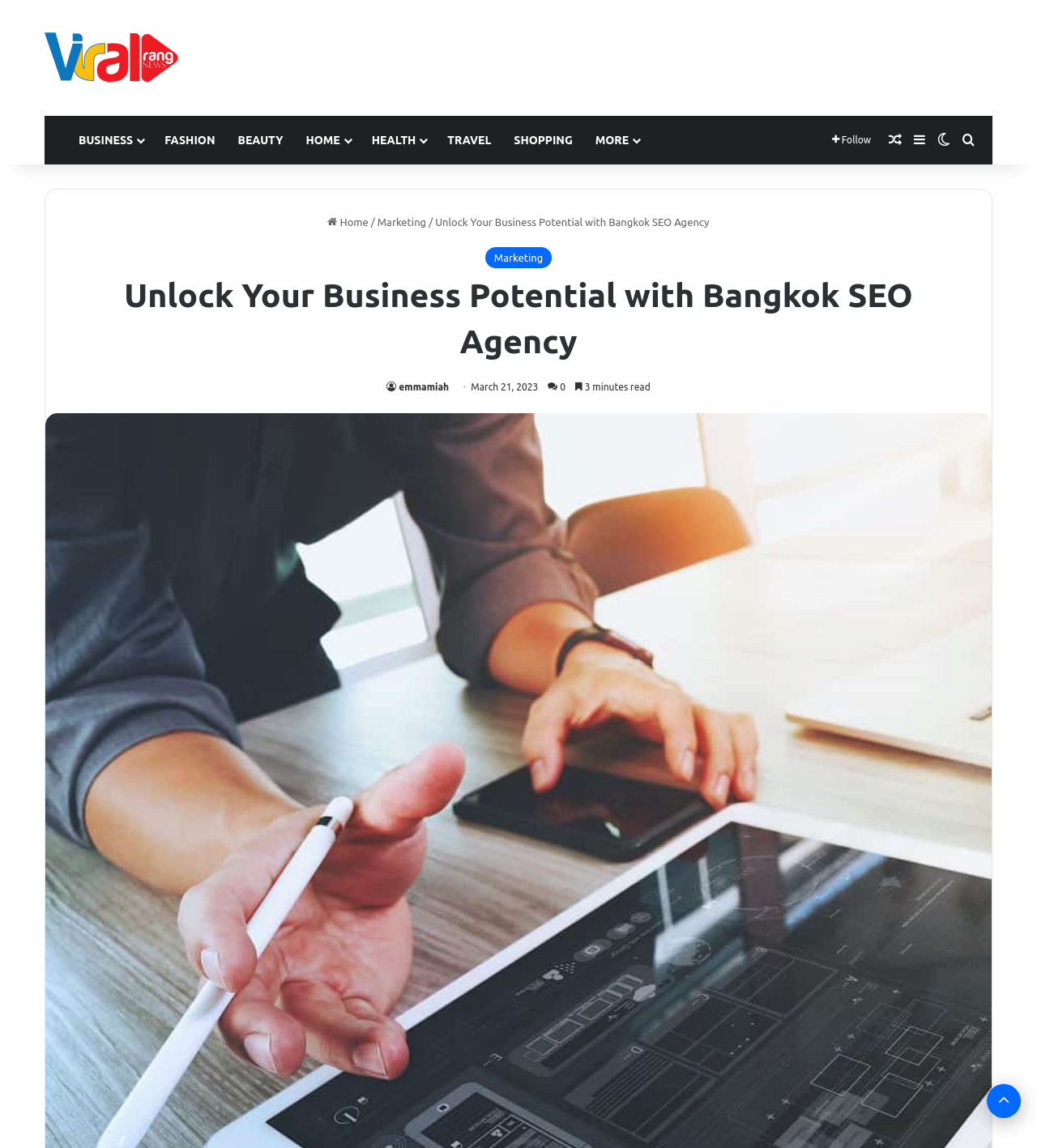Please predict the bounding box coordinates (top-left x, top-left y, bottom-right x, bottom-right y) for the UI element in the screenshot that fits the description: Follow

[0.791, 0.101, 0.852, 0.143]